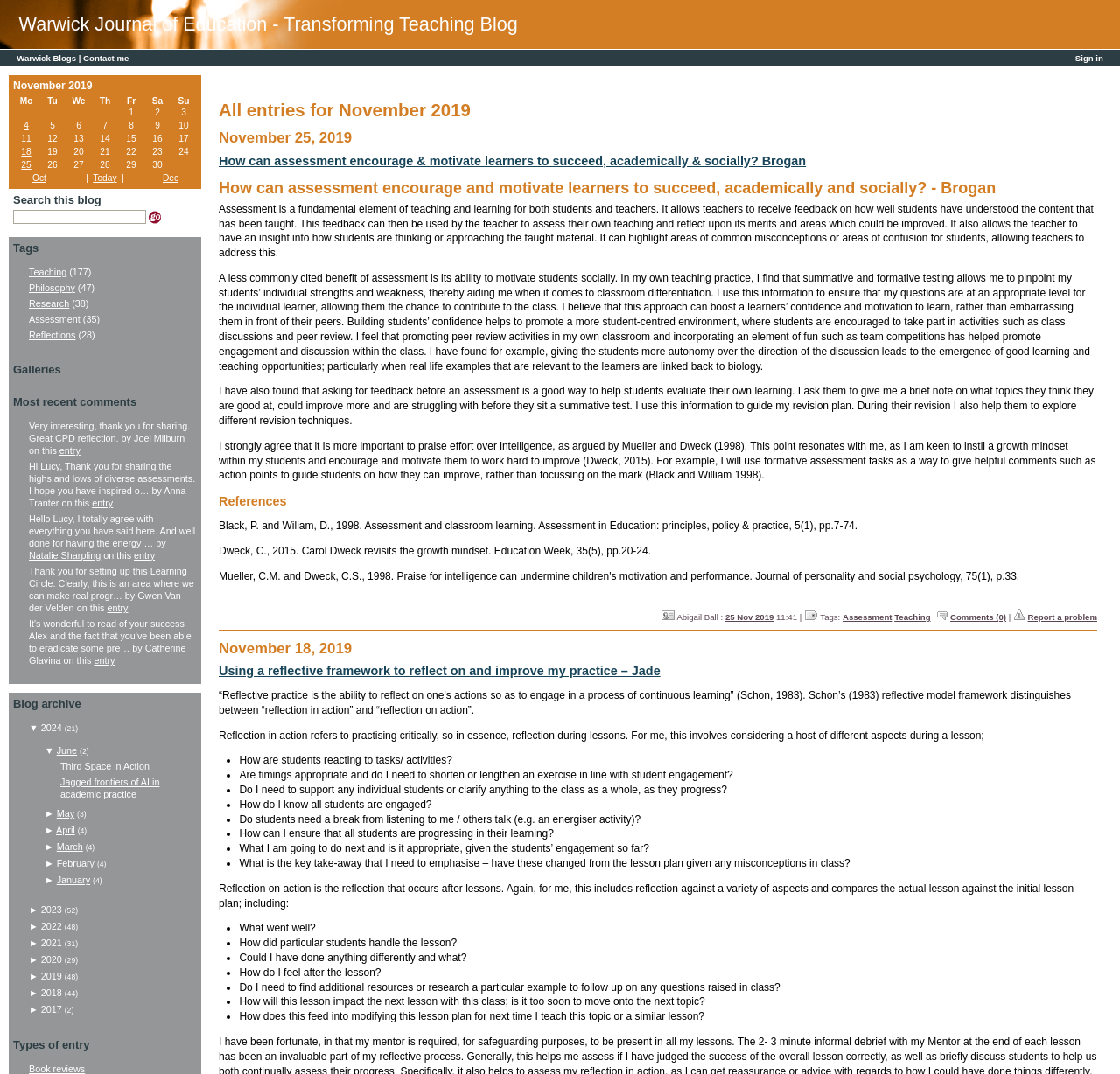What is the purpose of reflection in action according to Jade?
Can you offer a detailed and complete answer to this question?

According to Jade, reflection in action refers to practising critically during lessons. This means that Jade reflects on her teaching practice while the lesson is ongoing, considering various aspects such as student engagement and reaction to tasks.